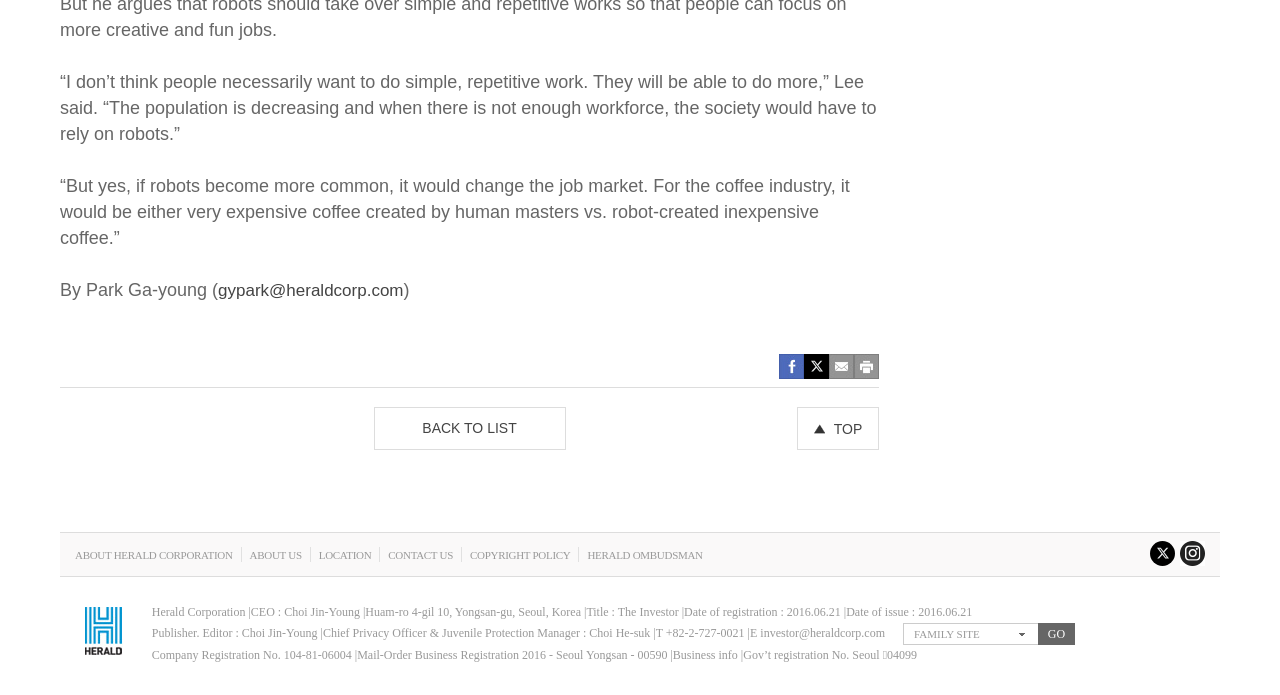Identify the bounding box coordinates of the area you need to click to perform the following instruction: "Click on the 'TOP' link".

[0.623, 0.586, 0.687, 0.648]